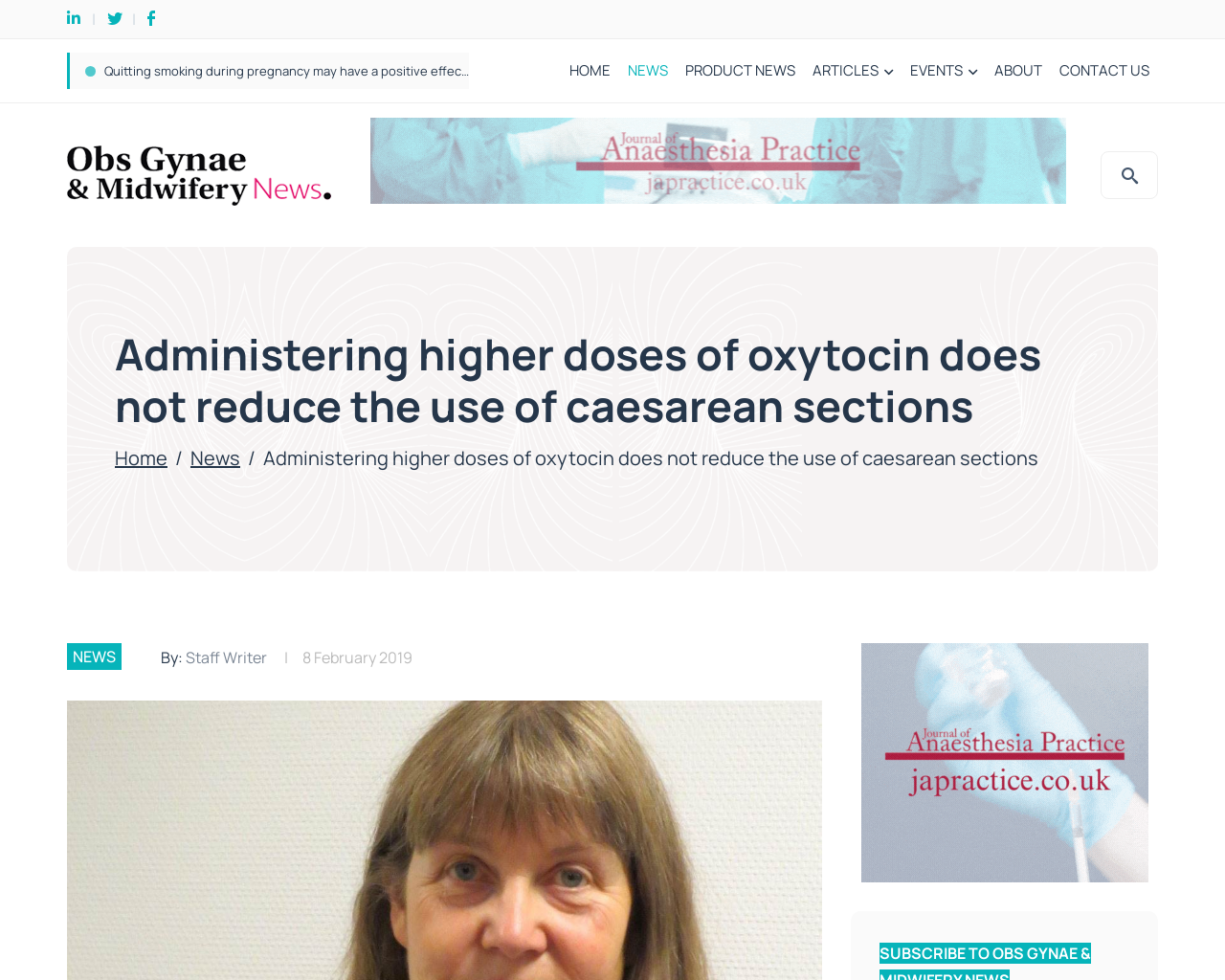What is the logo displayed on the animated banner?
Provide a detailed and extensive answer to the question.

I identified the logo on the animated banner by reading the description of the image, which mentions the 'Journal of Anaesthesia Practice logo' alongside the text 'See the latest from the world of anaesthesia'.